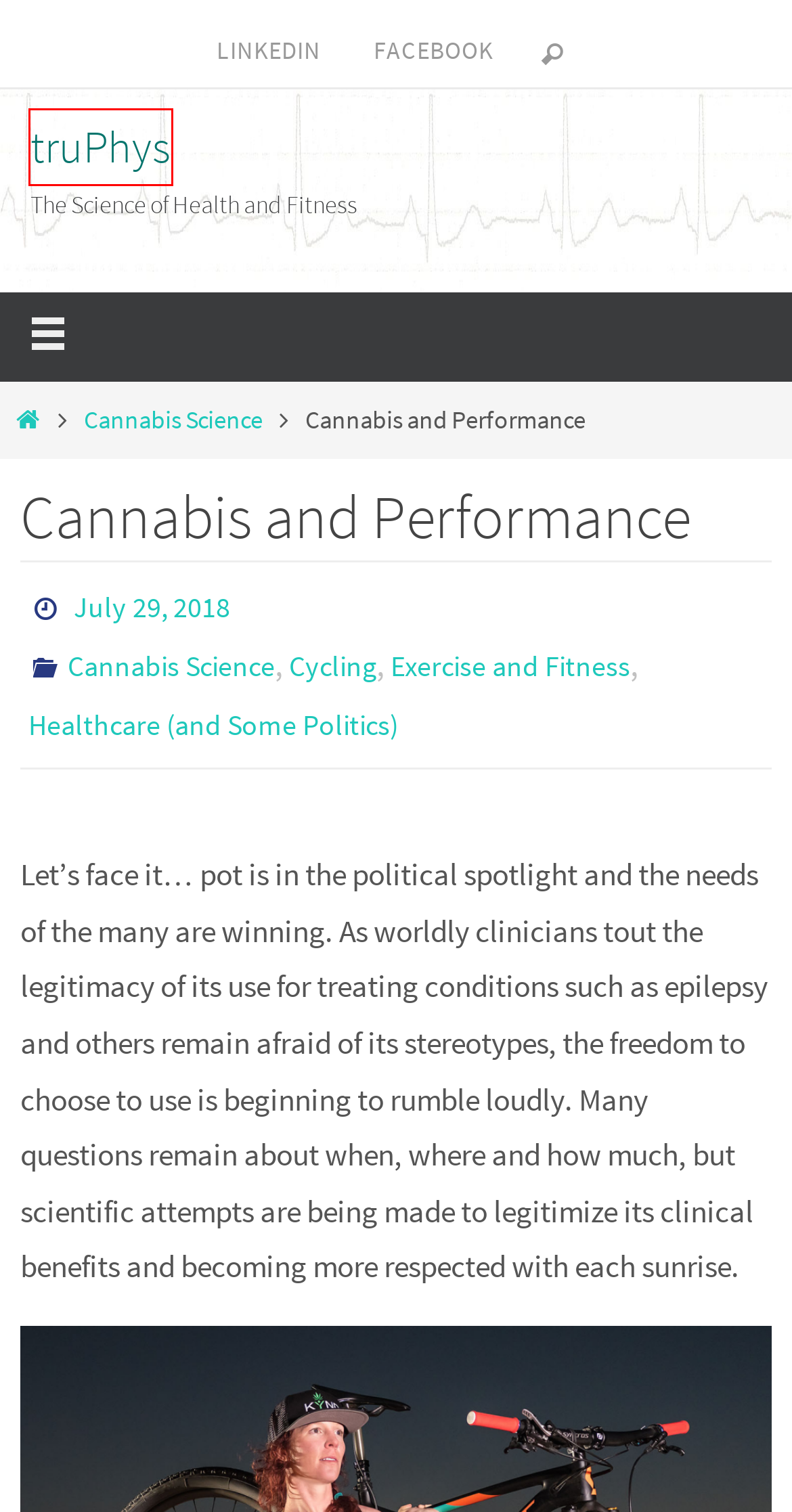Observe the provided screenshot of a webpage with a red bounding box around a specific UI element. Choose the webpage description that best fits the new webpage after you click on the highlighted element. These are your options:
A. truPhys • The Science of Health and Fitness
B. Healthcare (and Some Politics) Archives • truPhys
C. Consultation and Coaching • truPhys
D. Contact • truPhys
E. Cycling Archives • truPhys
F. Exercise and Fitness Archives • truPhys
G. Cannabis Science Archives • truPhys
H. truPhys, Author at truPhys

A